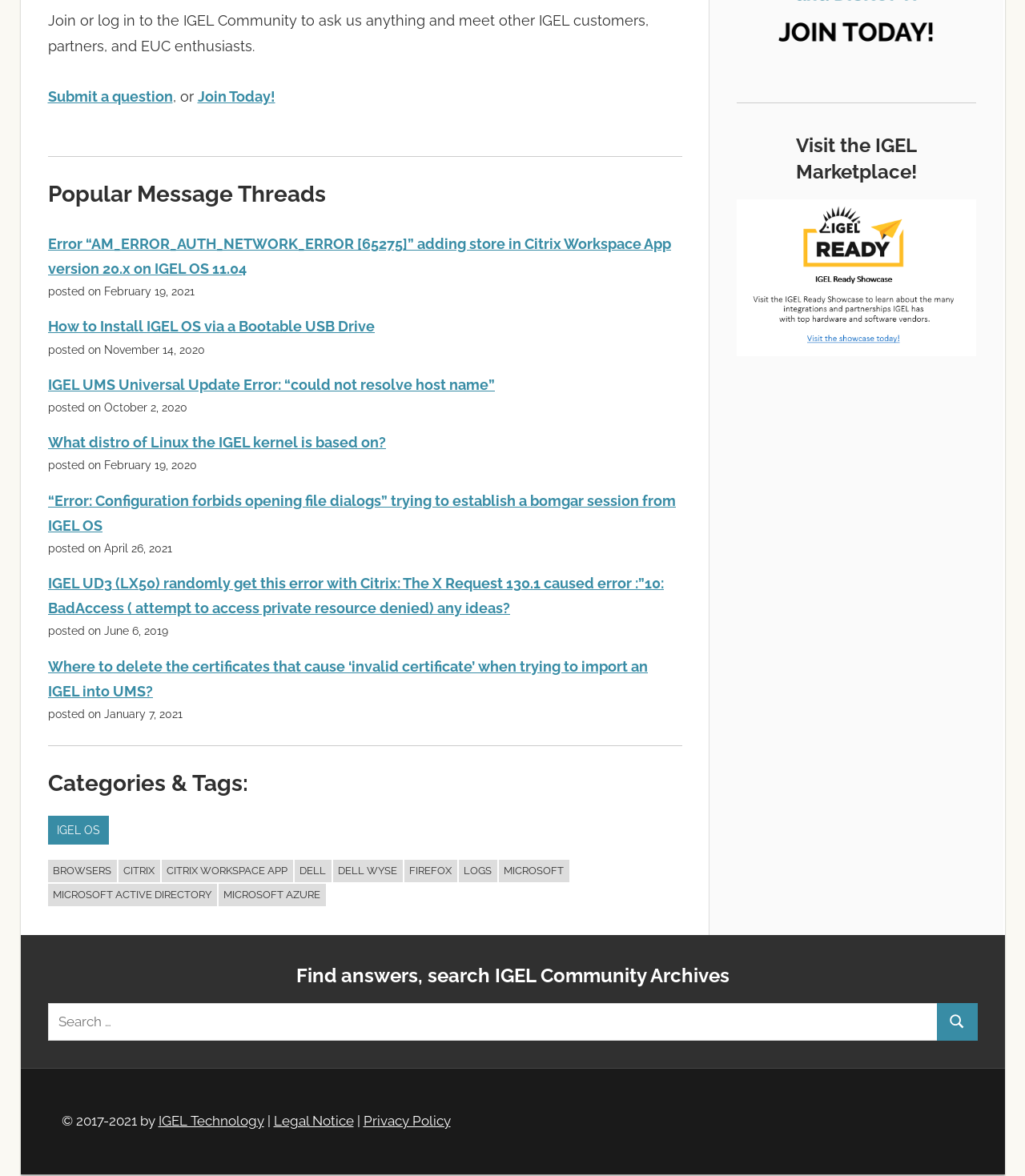Use the information in the screenshot to answer the question comprehensively: What is the function of the search bar?

The search bar is located in the 'Find answers, search IGEL Community Archives' section, which implies that its function is to allow users to search for specific topics or keywords within the IGEL community archives, facilitating quick access to relevant information.